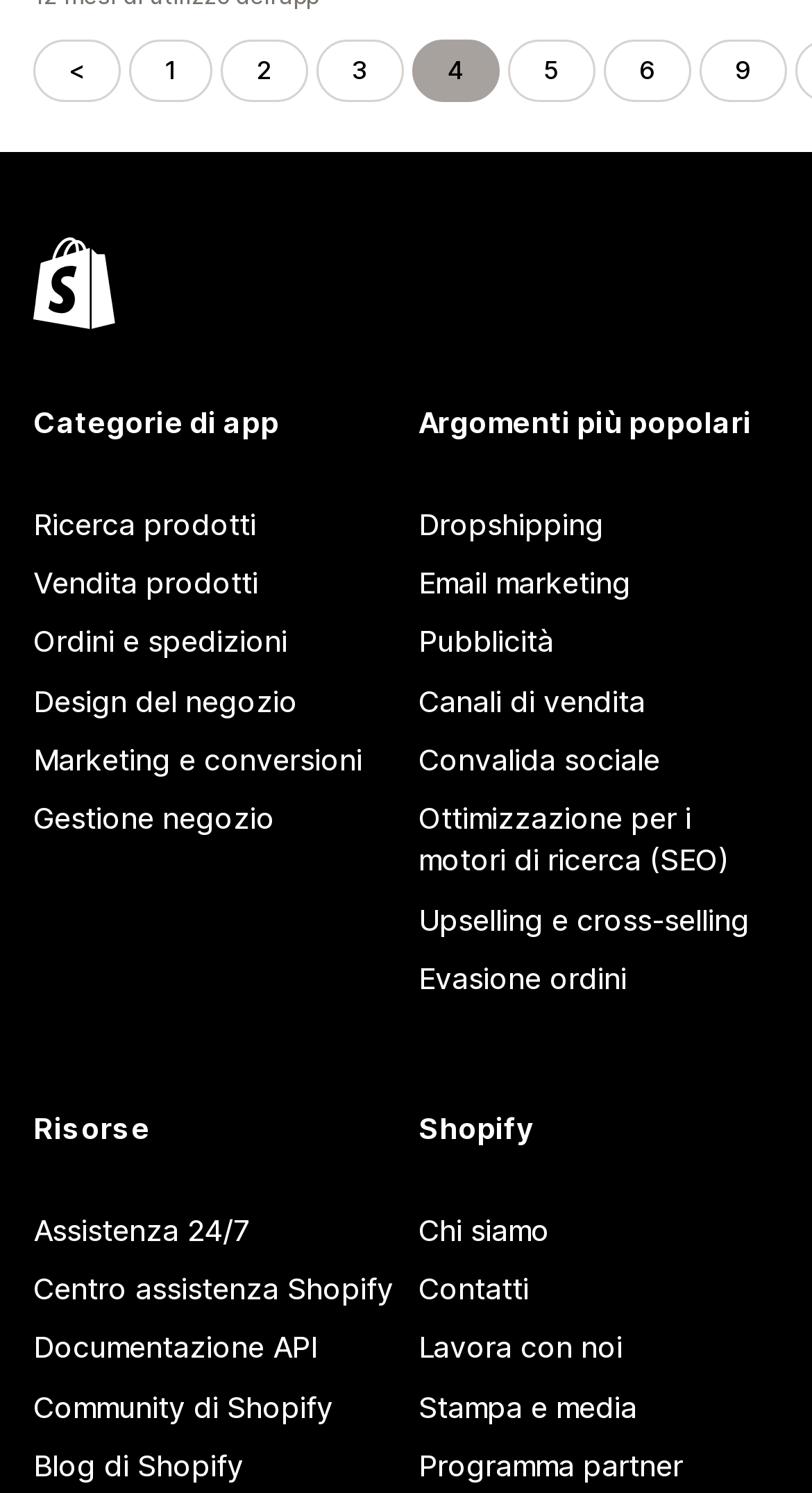Provide the bounding box coordinates of the area you need to click to execute the following instruction: "Learn about dropshipping".

[0.515, 0.331, 0.959, 0.371]